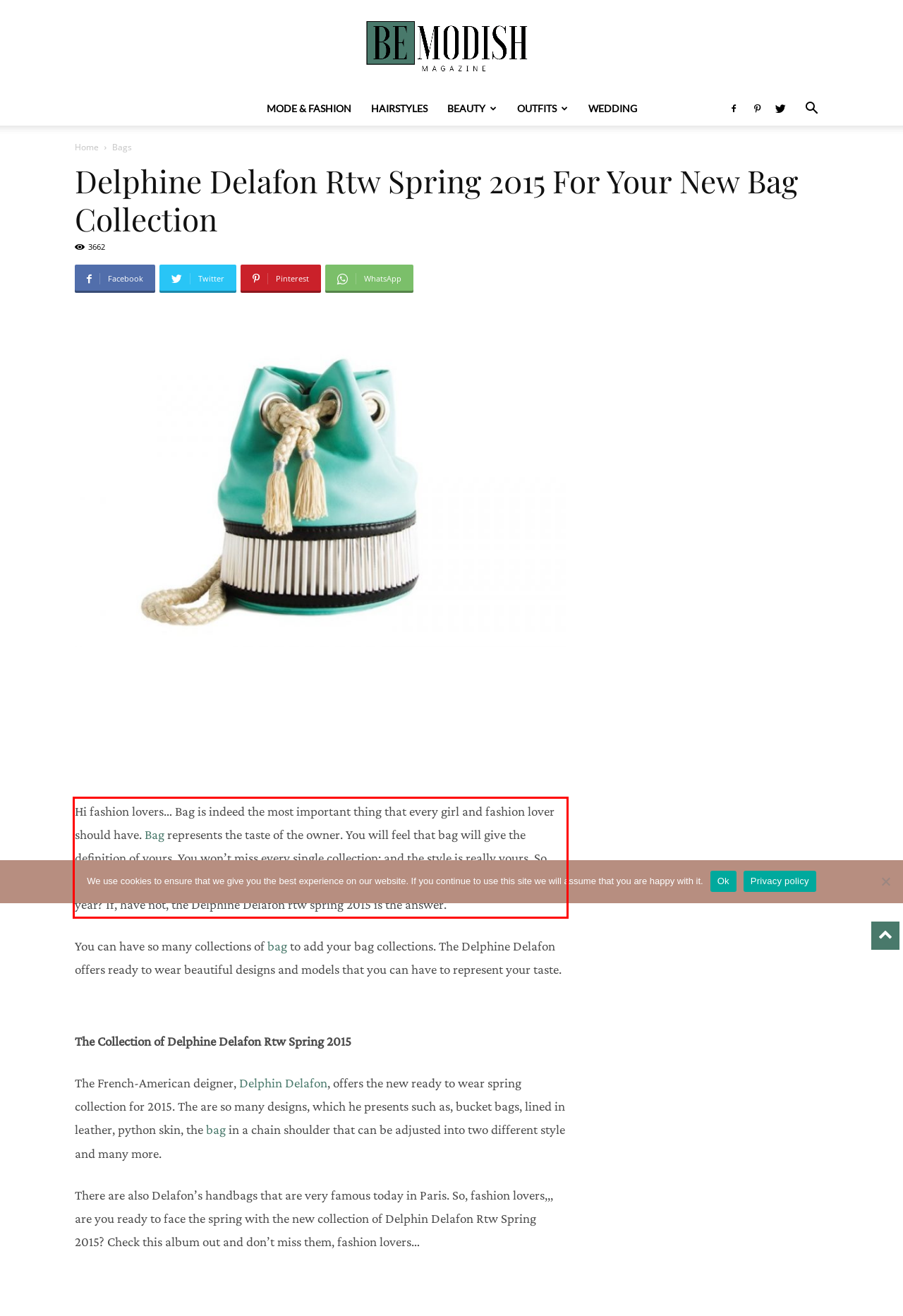You are given a screenshot showing a webpage with a red bounding box. Perform OCR to capture the text within the red bounding box.

Hi fashion lovers… Bag is indeed the most important thing that every girl and fashion lover should have. Bag represents the taste of the owner. You will feel that bag will give the definition of yours. You won’t miss every single collection; and the style is really yours. So, fashion lover, have you decided to have the new one to complete the spring collection of this year? If, have not, the Delphine Delafon rtw spring 2015 is the answer.